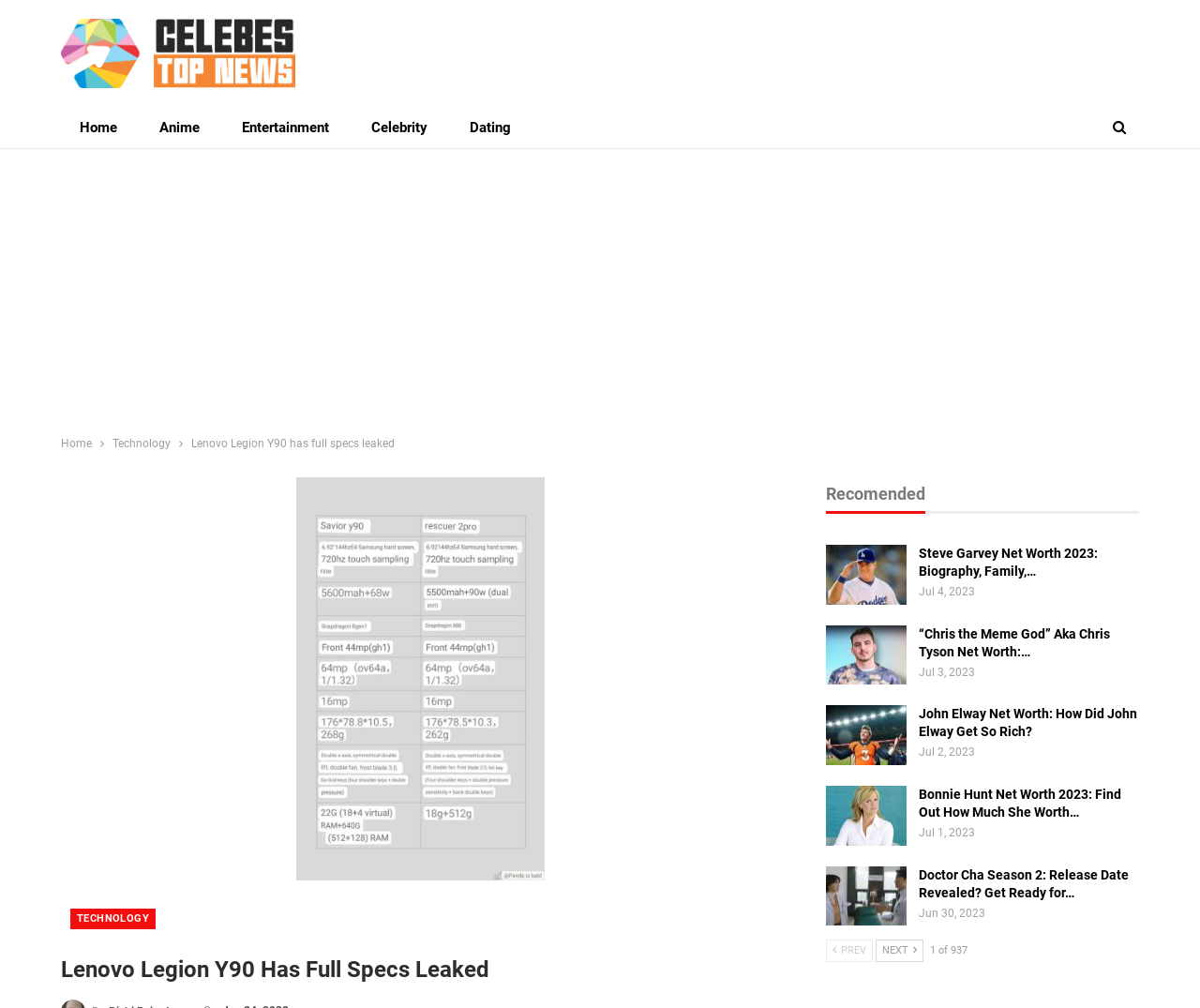What is the date of the first recommended article? From the image, respond with a single word or brief phrase.

Jul 4, 2023